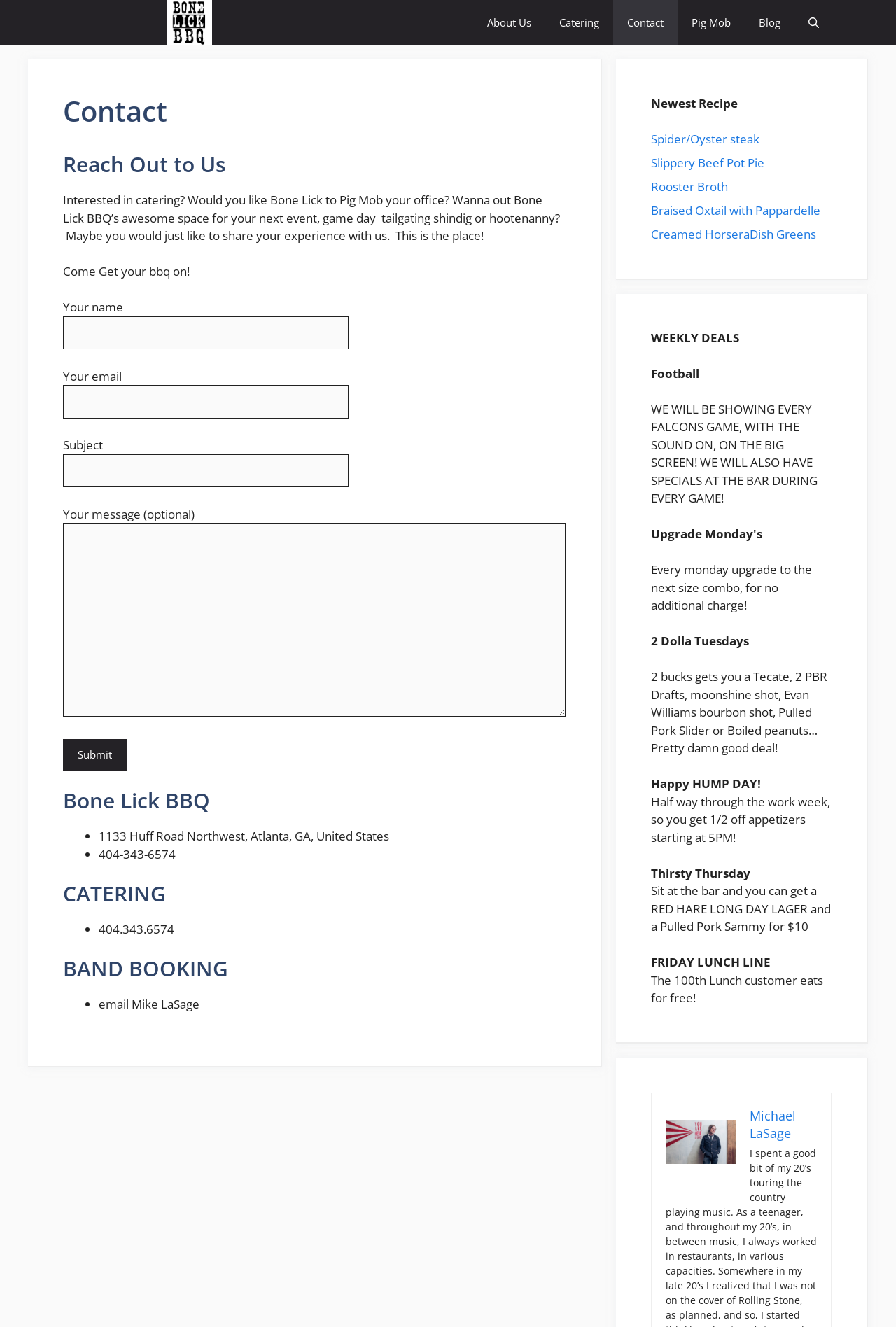Create a detailed description of the webpage's content and layout.

This webpage is about Bone Lick BBQ, a catering service and event space. At the top, there is a navigation menu with links to different sections of the website, including "About Us", "Catering", "Contact", "Pig Mob", and "Blog". Below the navigation menu, there is a main section with a heading "Contact" and a subheading "Reach Out to Us". 

In this section, there is a paragraph of text describing the catering service and event space, followed by a contact form with fields for name, email, subject, and message. There is also a "Submit" button at the bottom of the form. 

To the right of the contact form, there is a section with the heading "Bone Lick BBQ" and a list of contact information, including an address, phone number, and email address. Below this, there are sections for "CATERING" and "BAND BOOKING" with phone numbers and email addresses.

On the right side of the page, there are two complementary sections. The top section has links to recipes, including "Spider/Oyster steak", "Slippery Beef Pot Pie", and "Rooster Broth". The bottom section has a heading "WEEKLY DEALS" and lists various promotions and specials, including deals for football games, Mondays, Tuesdays, Wednesdays, Thursdays, and Fridays.